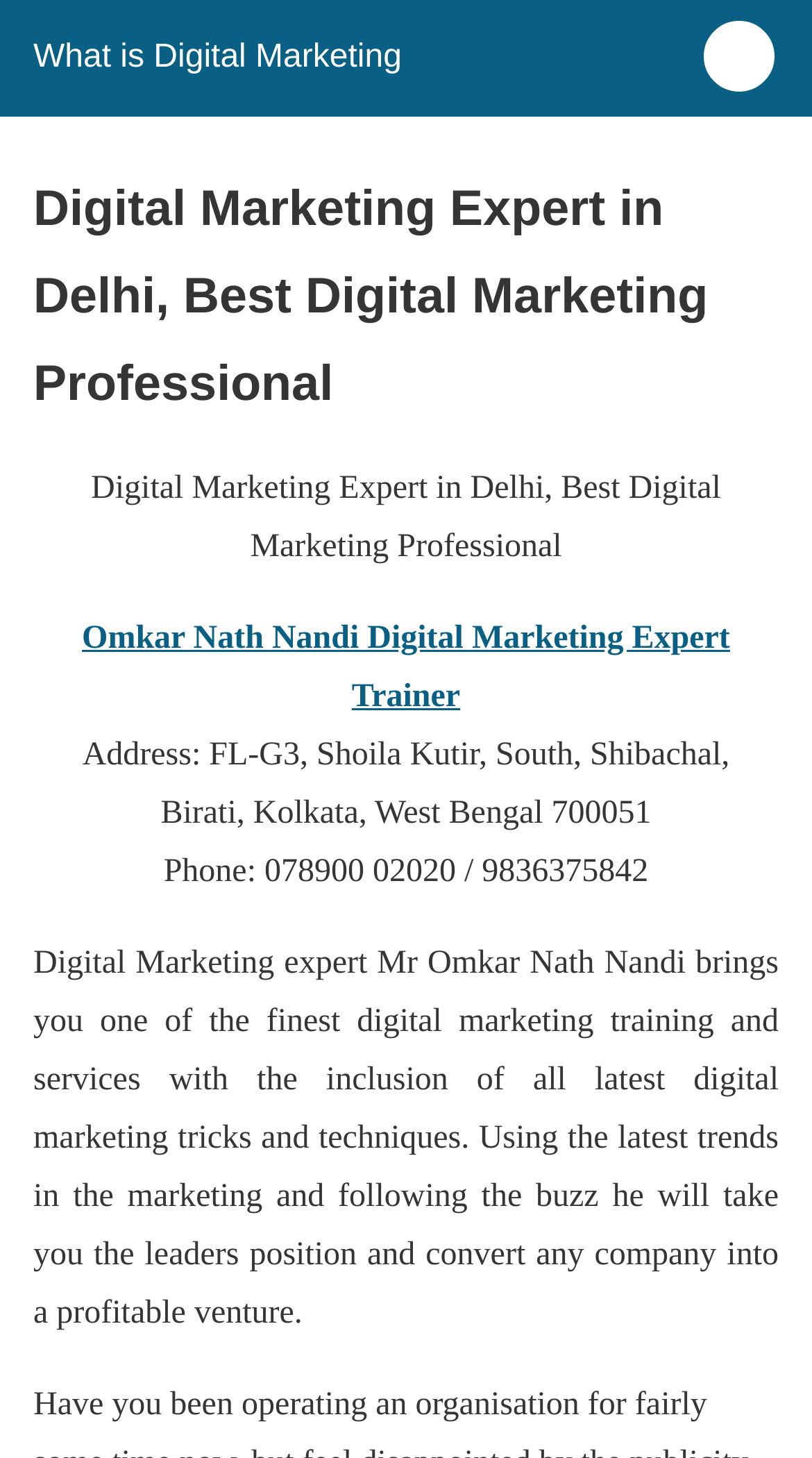What does the digital marketing expert provide?
Answer the question with just one word or phrase using the image.

Digital marketing training and services